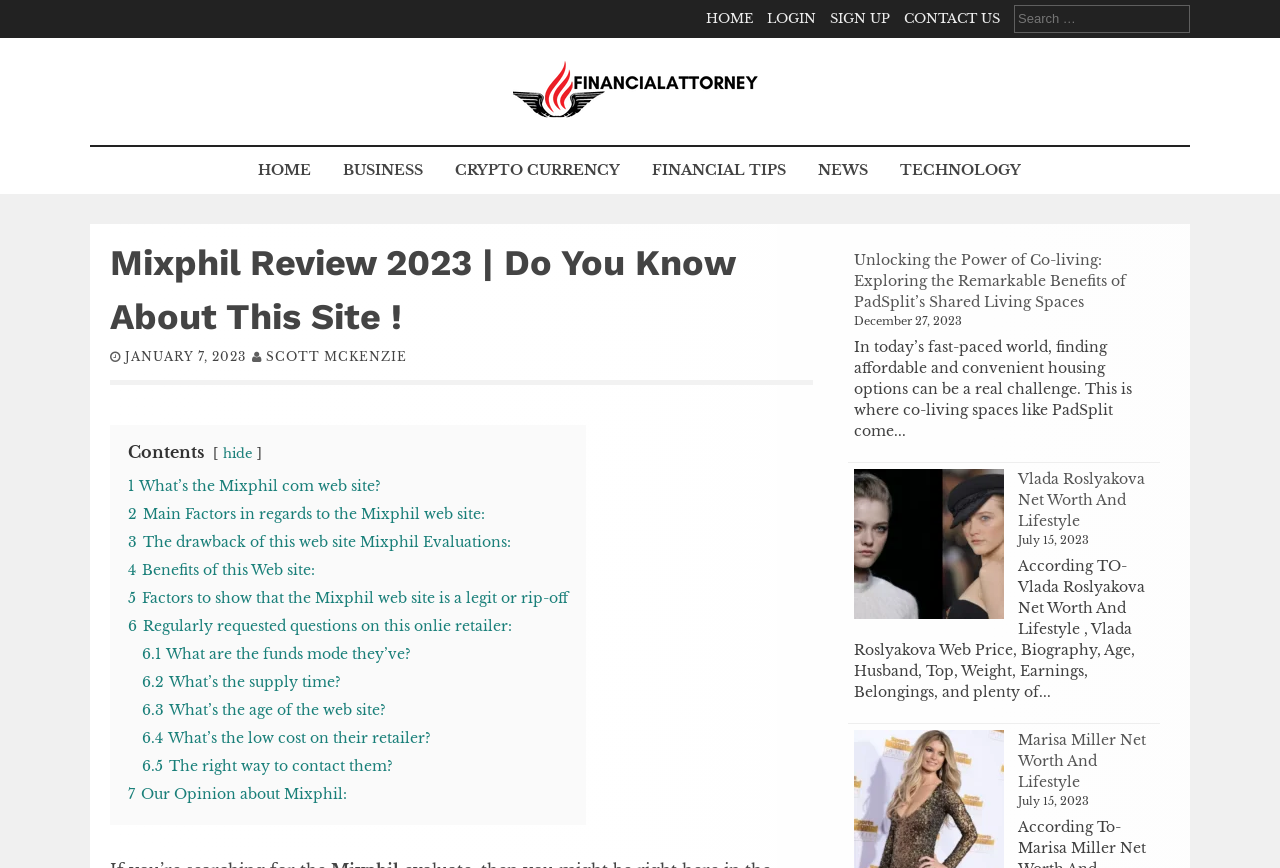Please find the top heading of the webpage and generate its text.

Mixphil Review 2023 | Do You Know About This Site !